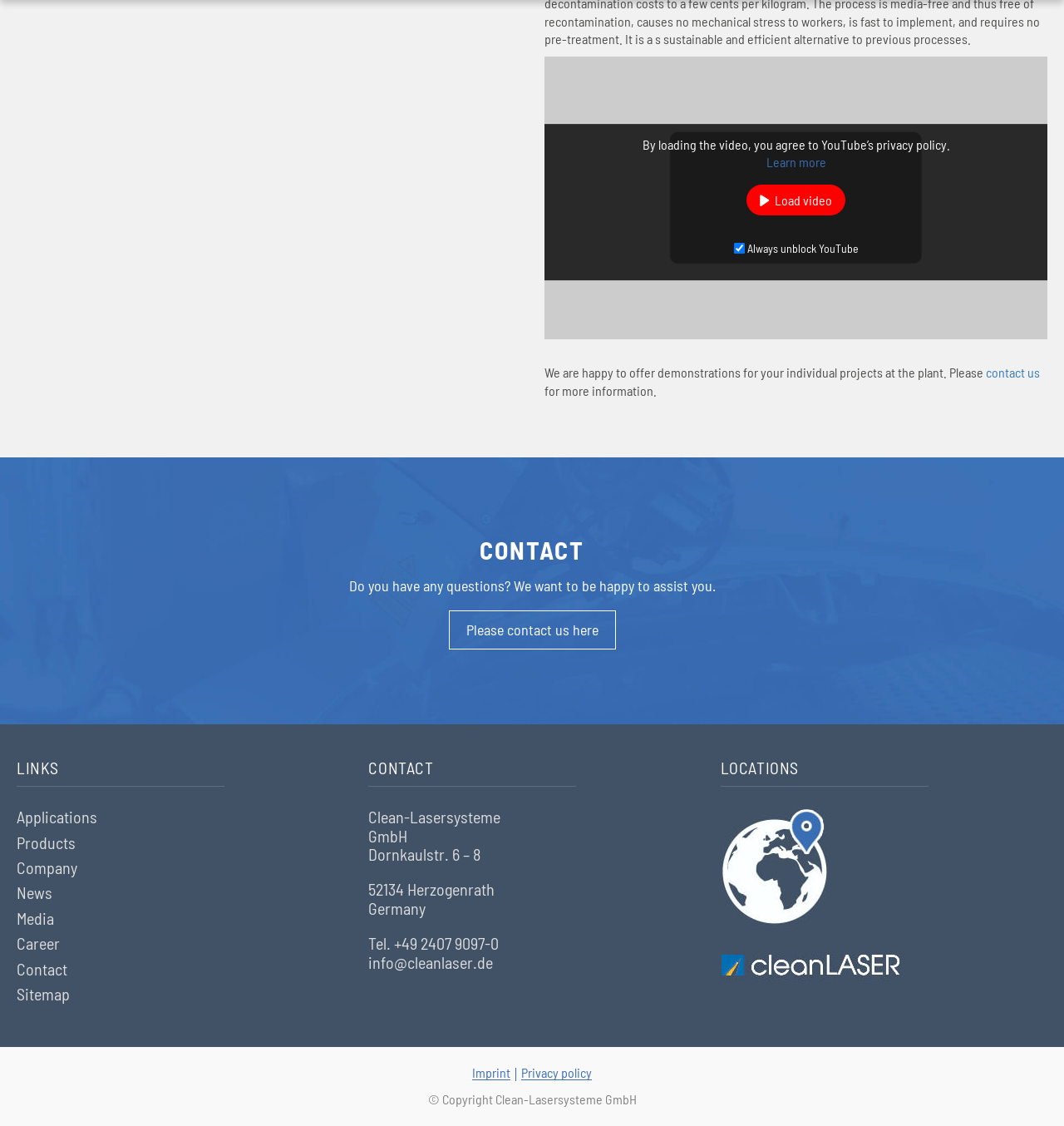Determine the bounding box coordinates for the region that must be clicked to execute the following instruction: "Contact us".

[0.927, 0.324, 0.977, 0.338]